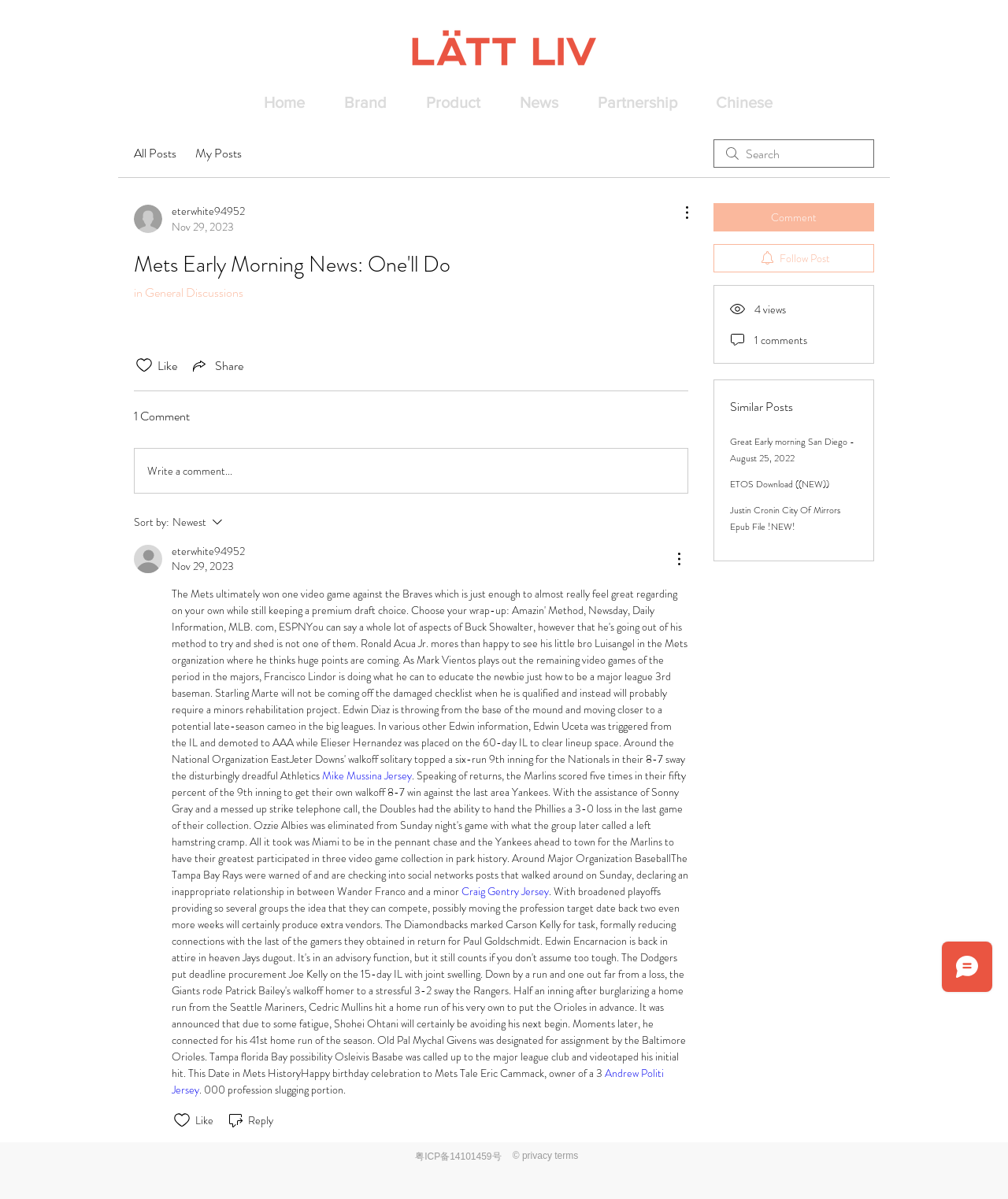Determine the bounding box coordinates of the element that should be clicked to execute the following command: "View all posts".

[0.133, 0.12, 0.175, 0.136]